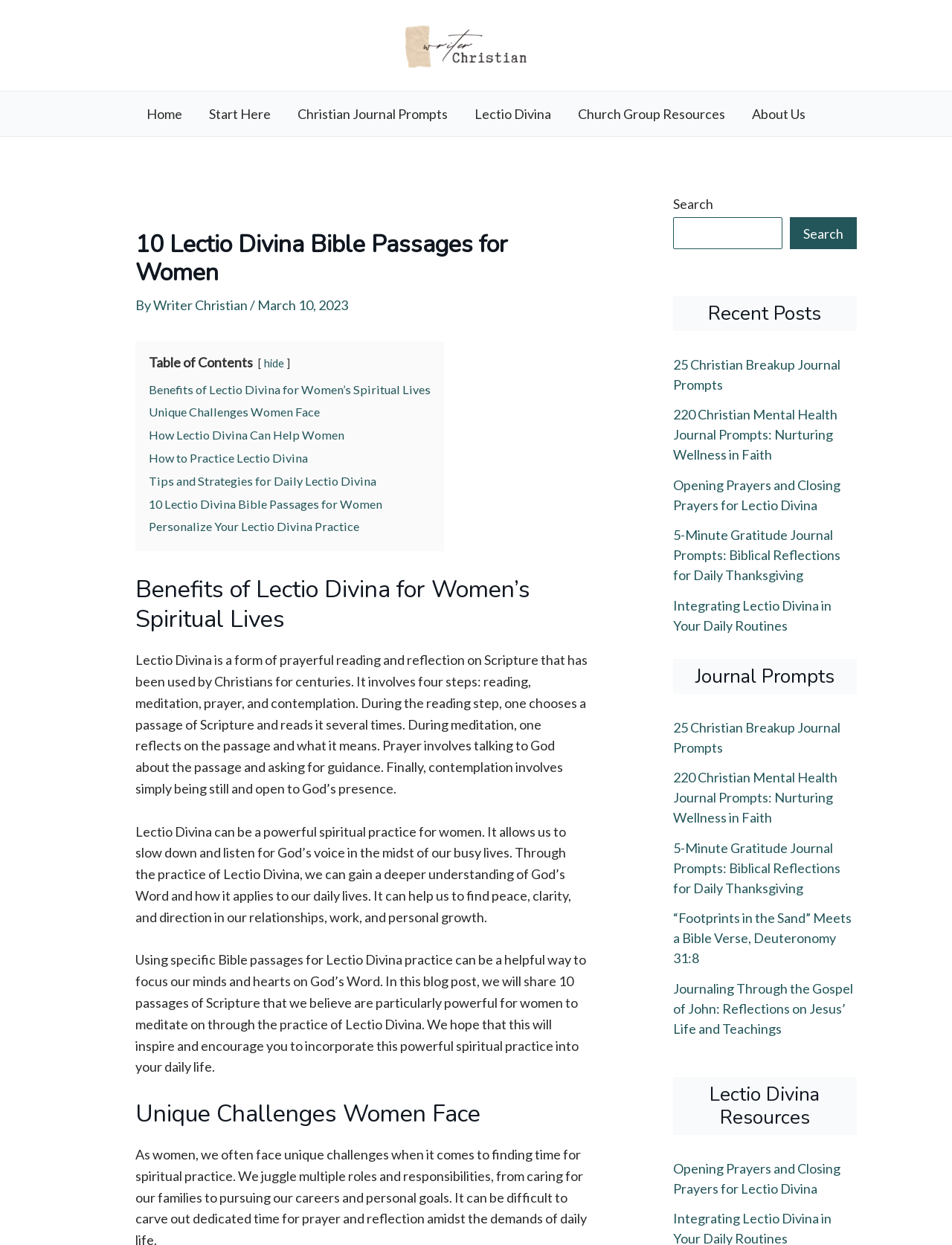Using a single word or phrase, answer the following question: 
What is the title of the webpage?

10 Lectio Divina Bible Passages for Women